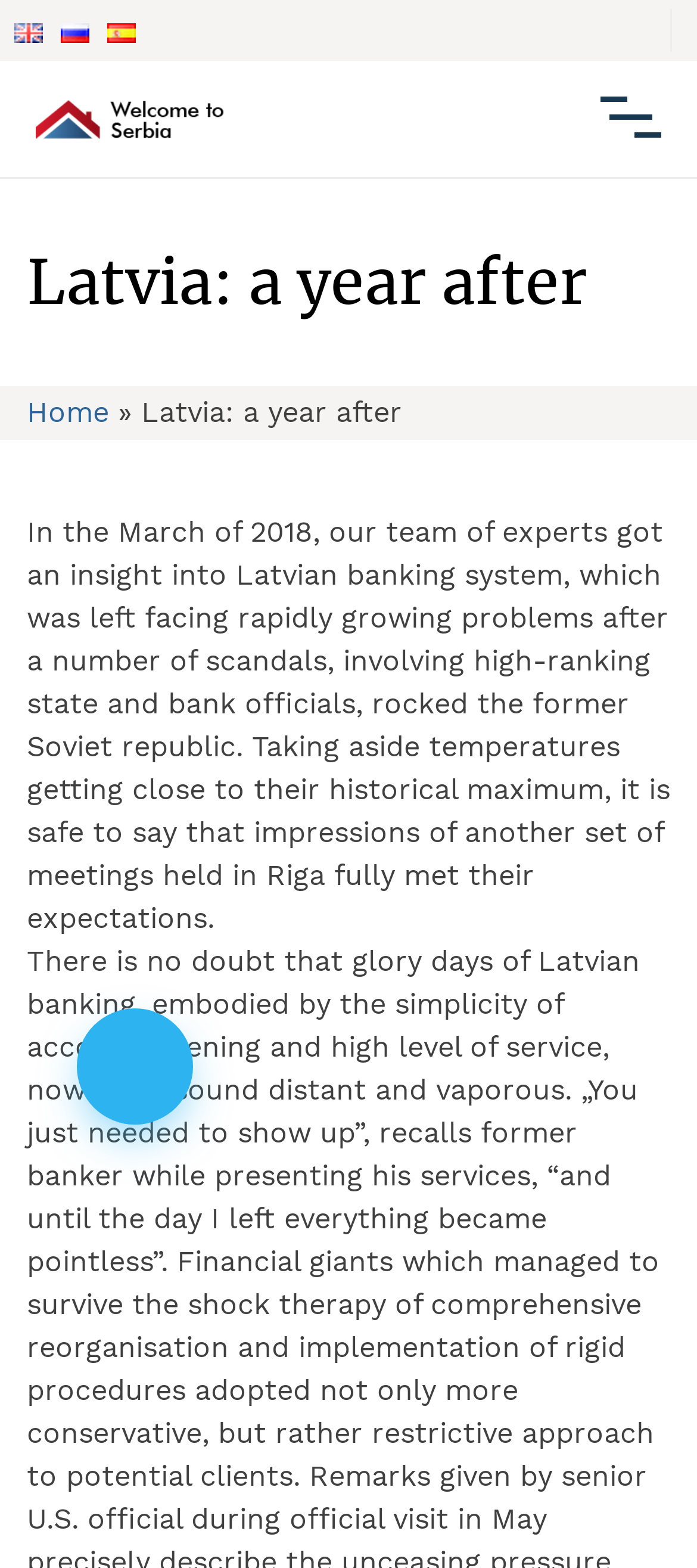Identify the coordinates of the bounding box for the element that must be clicked to accomplish the instruction: "Explore the first article".

[0.064, 0.62, 0.321, 0.677]